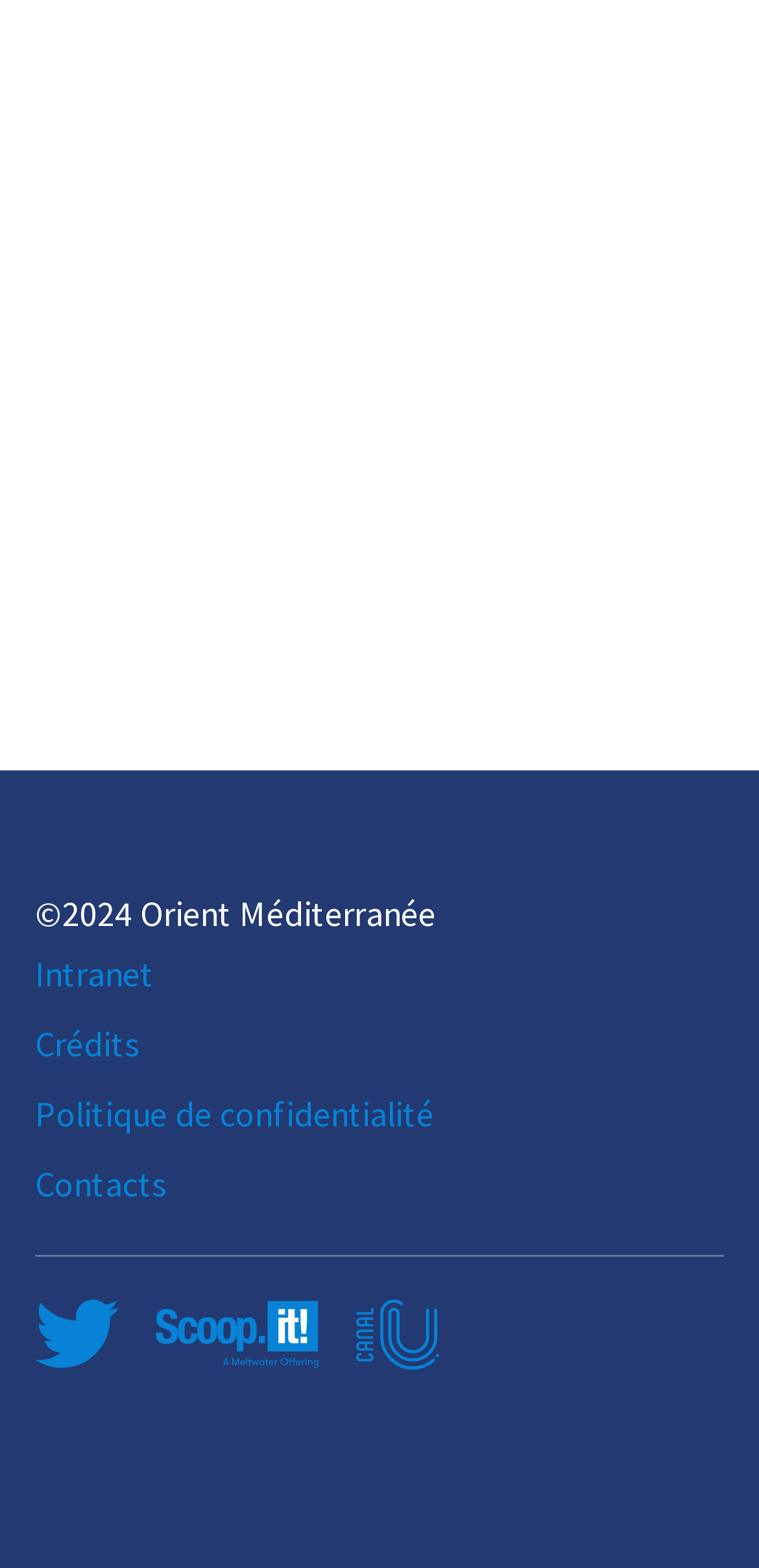Bounding box coordinates must be specified in the format (top-left x, top-left y, bottom-right x, bottom-right y). All values should be floating point numbers between 0 and 1. What are the bounding box coordinates of the UI element described as: .st0{fill:url(#SVGID_1_);} .st1{fill:#005D89;} .st2{fill:#16BAE7;}

[0.469, 0.823, 0.578, 0.888]